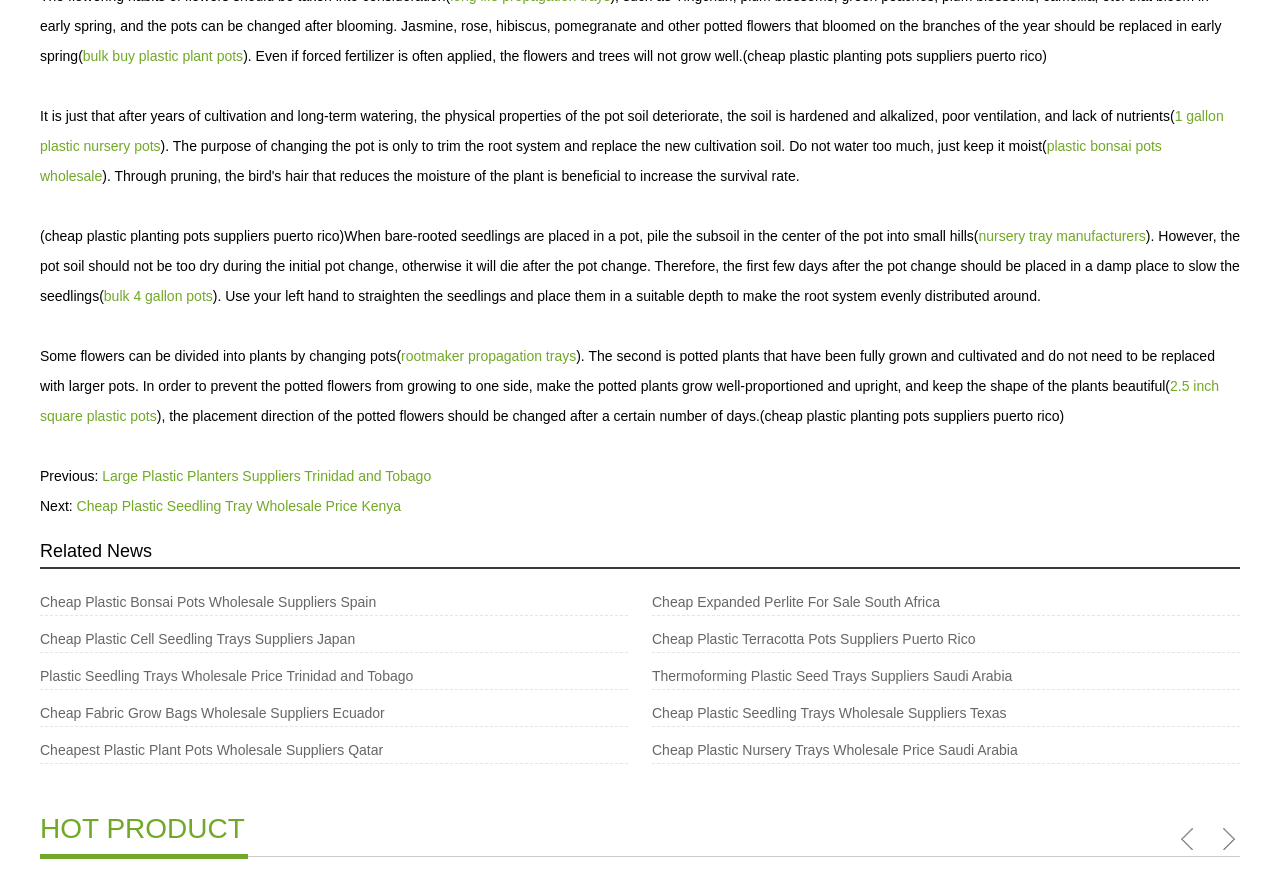Please determine the bounding box coordinates for the UI element described as: "HOT PRODUCT".

[0.031, 0.926, 0.969, 0.978]